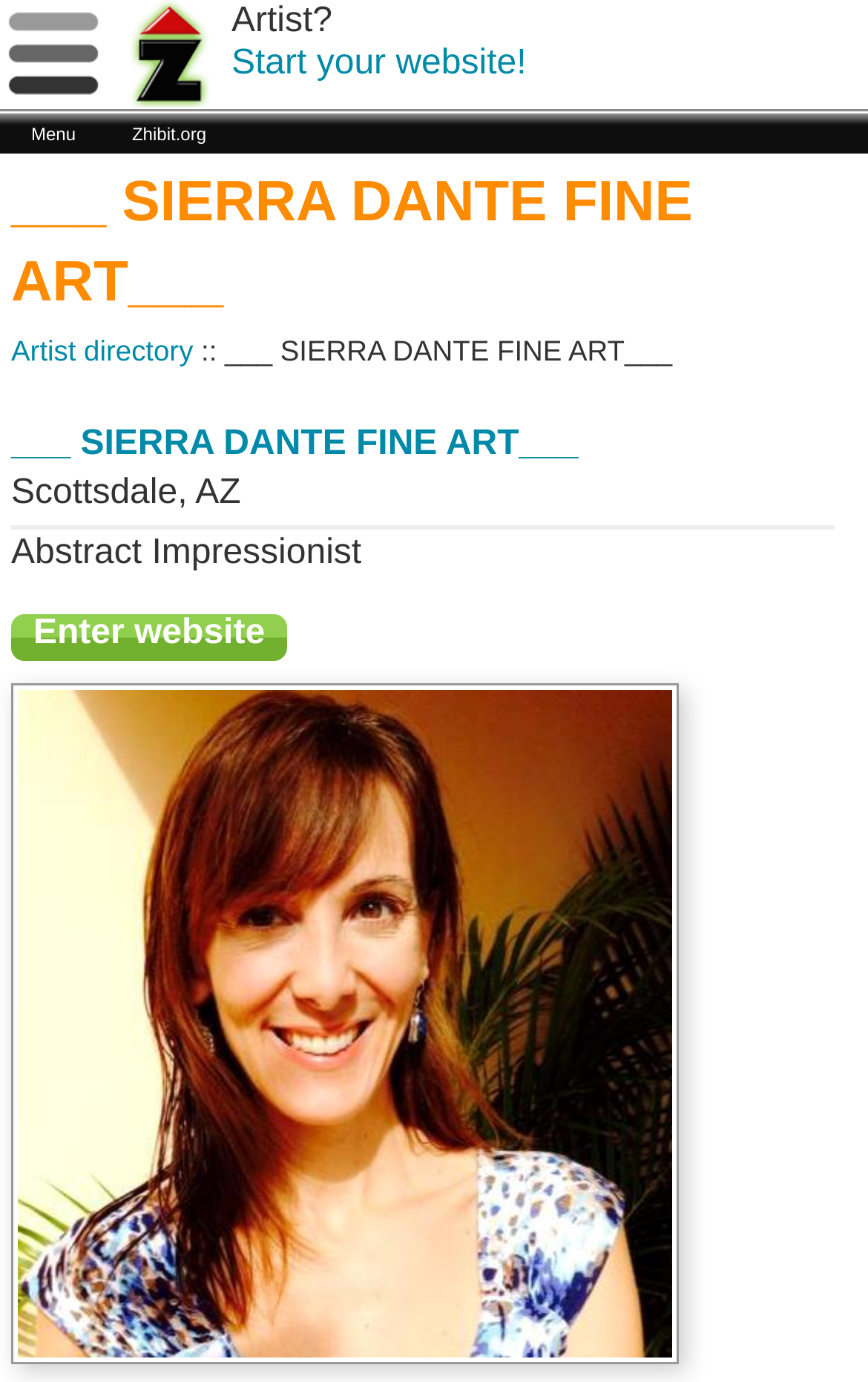Write an extensive caption that covers every aspect of the webpage.

This webpage is about Sierra Dante Fine Art, an abstract impressionist artist. At the top left corner, there is a menu image and a link to Zhibit.org, accompanied by a small Zhibit.org logo. Below these elements, there is a question "Artist?" in a smaller font. Next to it, a call-to-action link "Start your website!" is prominently displayed.

The main heading "Sierra Dante Fine Art" is centered at the top of the page, with a link to the artist directory below it. The artist's name is repeated in a smaller font next to the directory link. 

On the left side of the page, there are several links, including one to the artist's website, Scottsdale, and AZ, separated by commas. Below these links, the text "Abstract Impressionist" is displayed, indicating the artist's style.

An "Enter website" button is located below the text, encouraging visitors to explore the artist's website further. At the bottom of the page, there is a large link to the artist's website, accompanied by a large image of the artist's name.